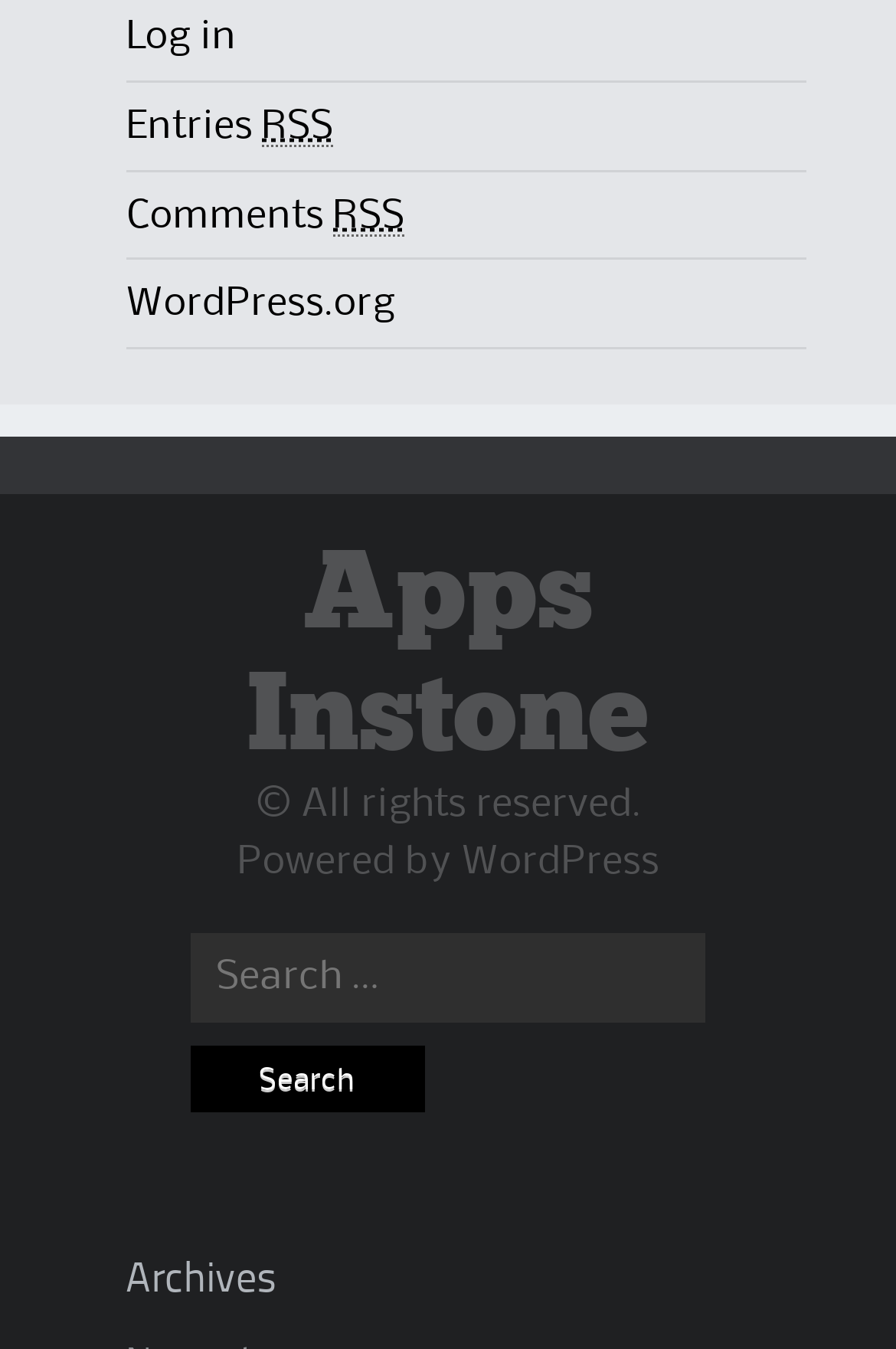Please identify the bounding box coordinates of the element on the webpage that should be clicked to follow this instruction: "visit Apps Instone". The bounding box coordinates should be given as four float numbers between 0 and 1, formatted as [left, top, right, bottom].

[0.276, 0.399, 0.724, 0.576]